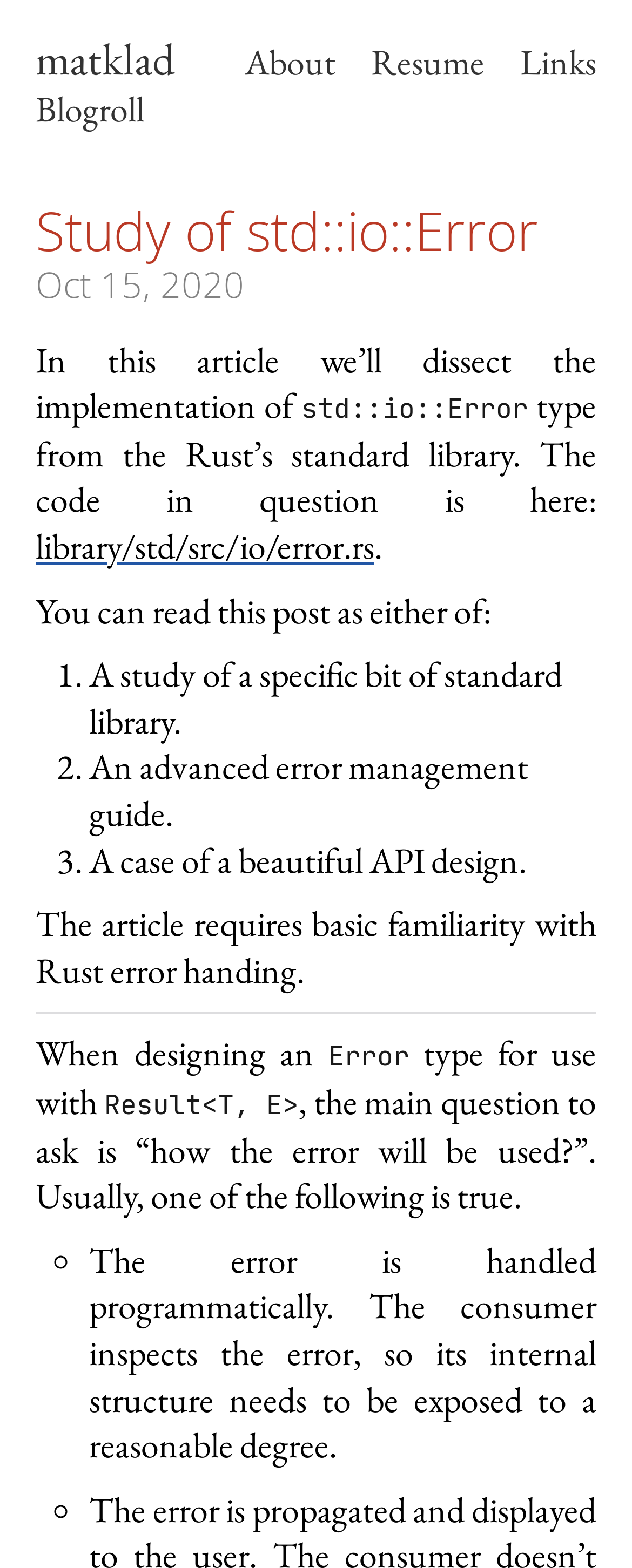What is the author's name?
Using the visual information from the image, give a one-word or short-phrase answer.

matklad